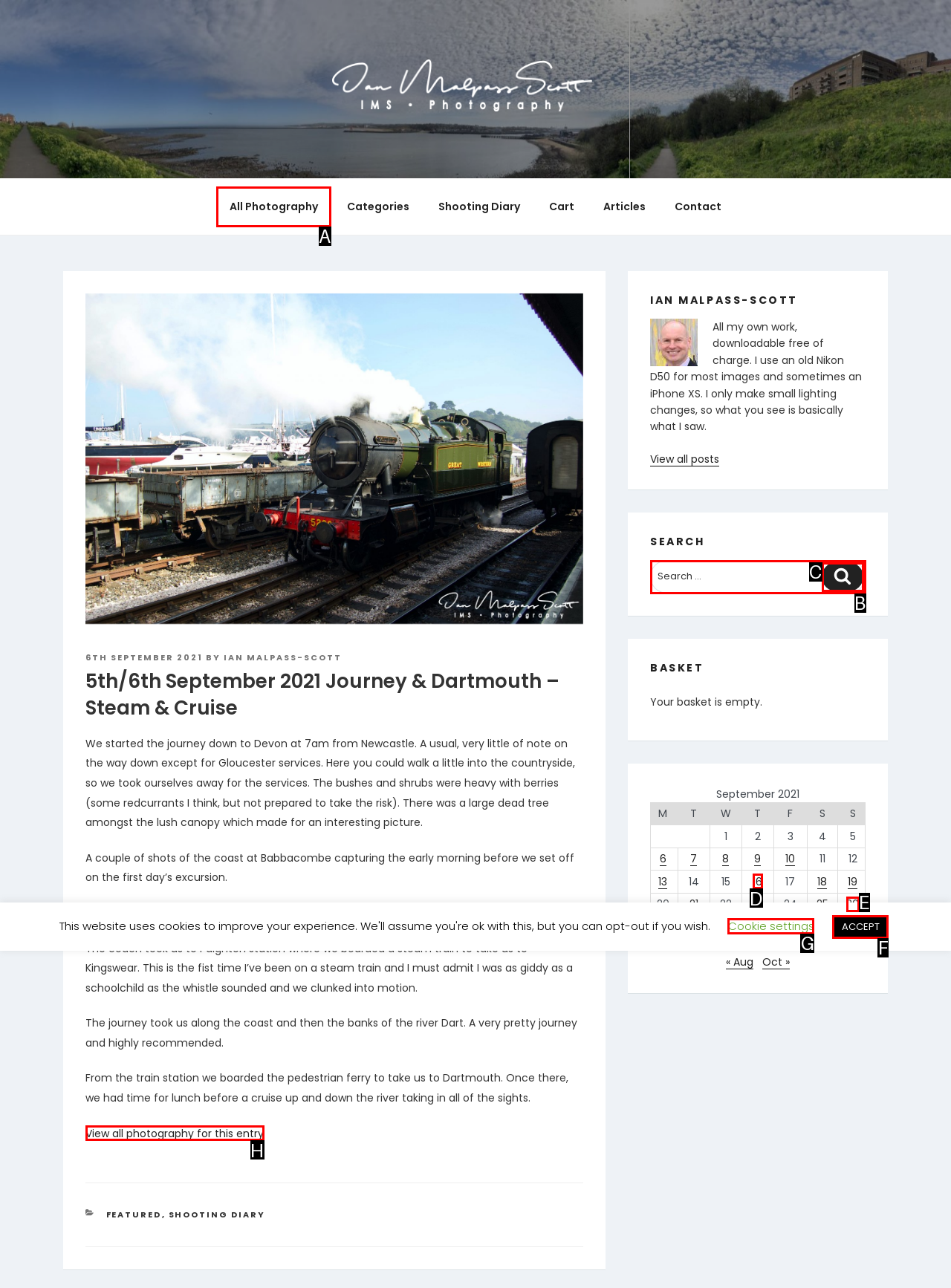Select the option I need to click to accomplish this task: Click on the 'All Photography' link
Provide the letter of the selected choice from the given options.

A